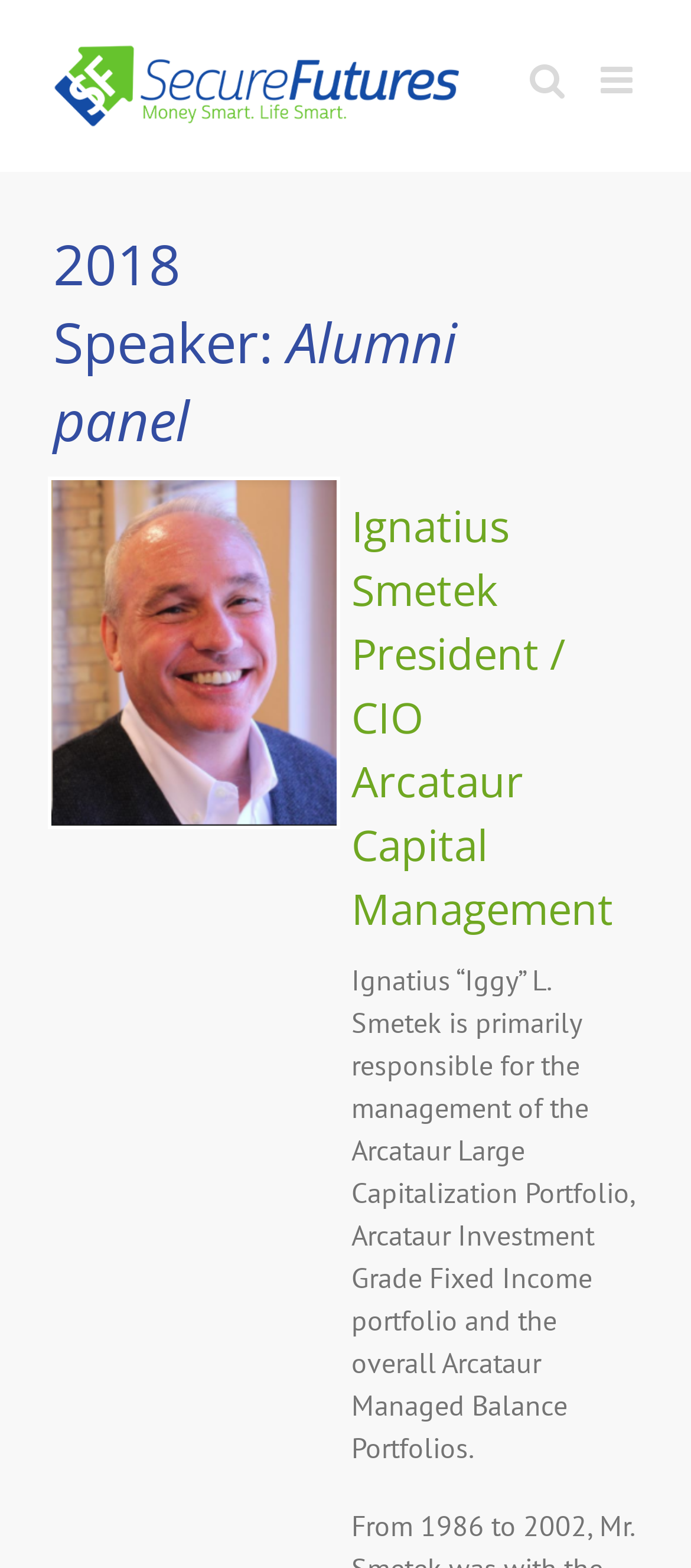What is Ignatius Smetek responsible for?
Please ensure your answer to the question is detailed and covers all necessary aspects.

I found the answer by looking at the StaticText element that says 'Ignatius “Iggy” L. Smetek is primarily responsible for the management of the Arcataur Large Capitalization Portfolio, Arcataur Investment Grade Fixed Income portfolio and the overall Arcataur Managed Balance Portfolios.', which indicates that Ignatius Smetek is responsible for managing these portfolios.